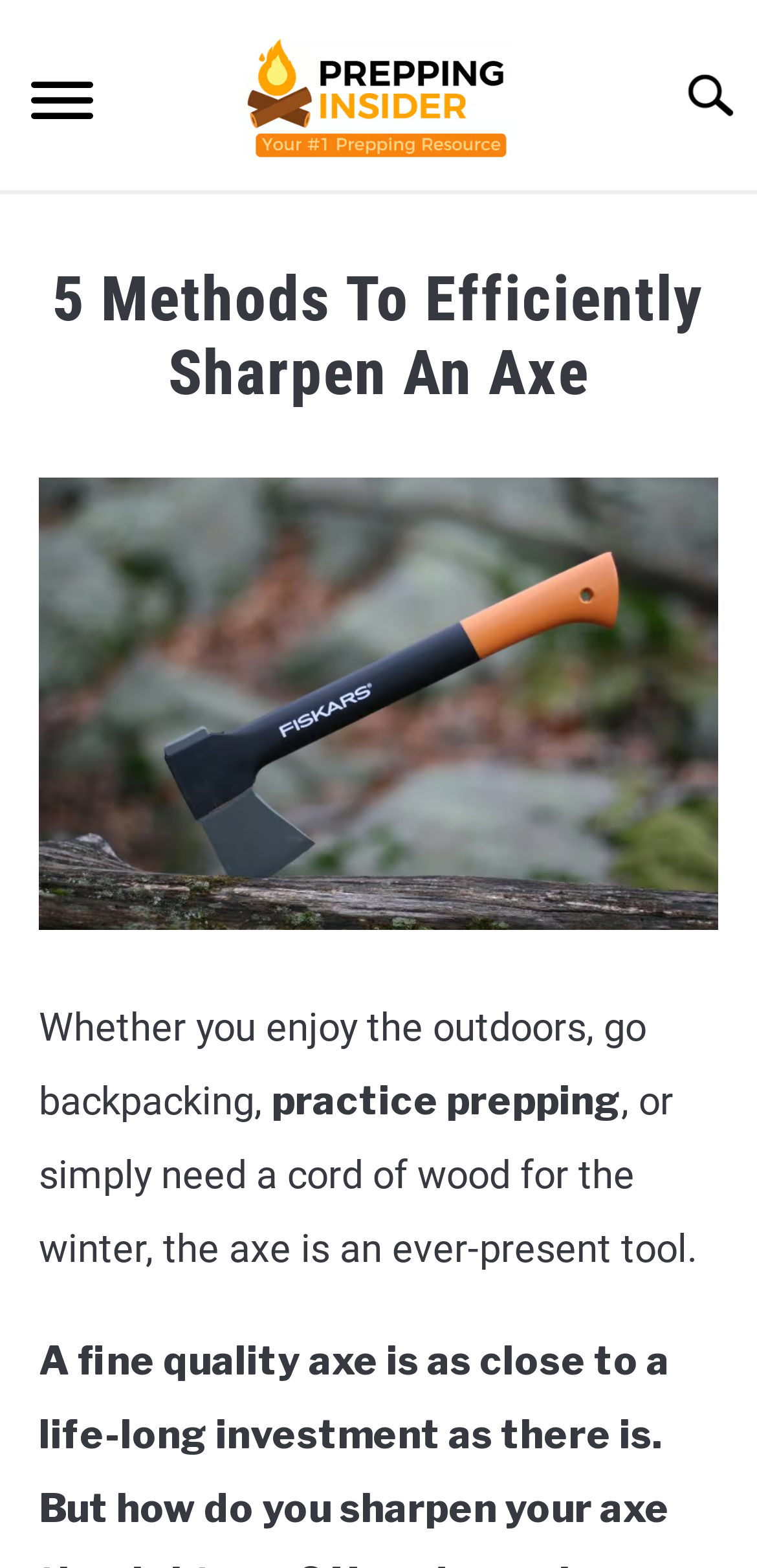Articulate a detailed summary of the webpage's content and design.

The webpage is about sharpening an axe, specifically focusing on 5 efficient methods. At the top left corner, there is a menu button labeled "Menu". Next to it, on the top center, is the Prepping Insider logo, which is an image. 

Below the logo, there is a horizontal navigation bar with links to "HOME", "CATEGORY", "RECOMMENDED BRANDS", and "ABOUT". Each link is accompanied by a "SUBMENU TOGGLE" button on the right side.

The main content of the webpage is headed by a title "5 Methods To Efficiently Sharpen An Axe" in a large font, followed by the author's name "Greg - Prepping Insider" and the category "Homesteading". 

Below the title, there is a large image related to axe sharpening. The image takes up most of the width of the page. 

Underneath the image, there is a paragraph of text that explains the importance of an axe, stating that whether you enjoy the outdoors, go backpacking, practice prepping, or simply need a cord of wood for the winter, the axe is an ever-present tool.